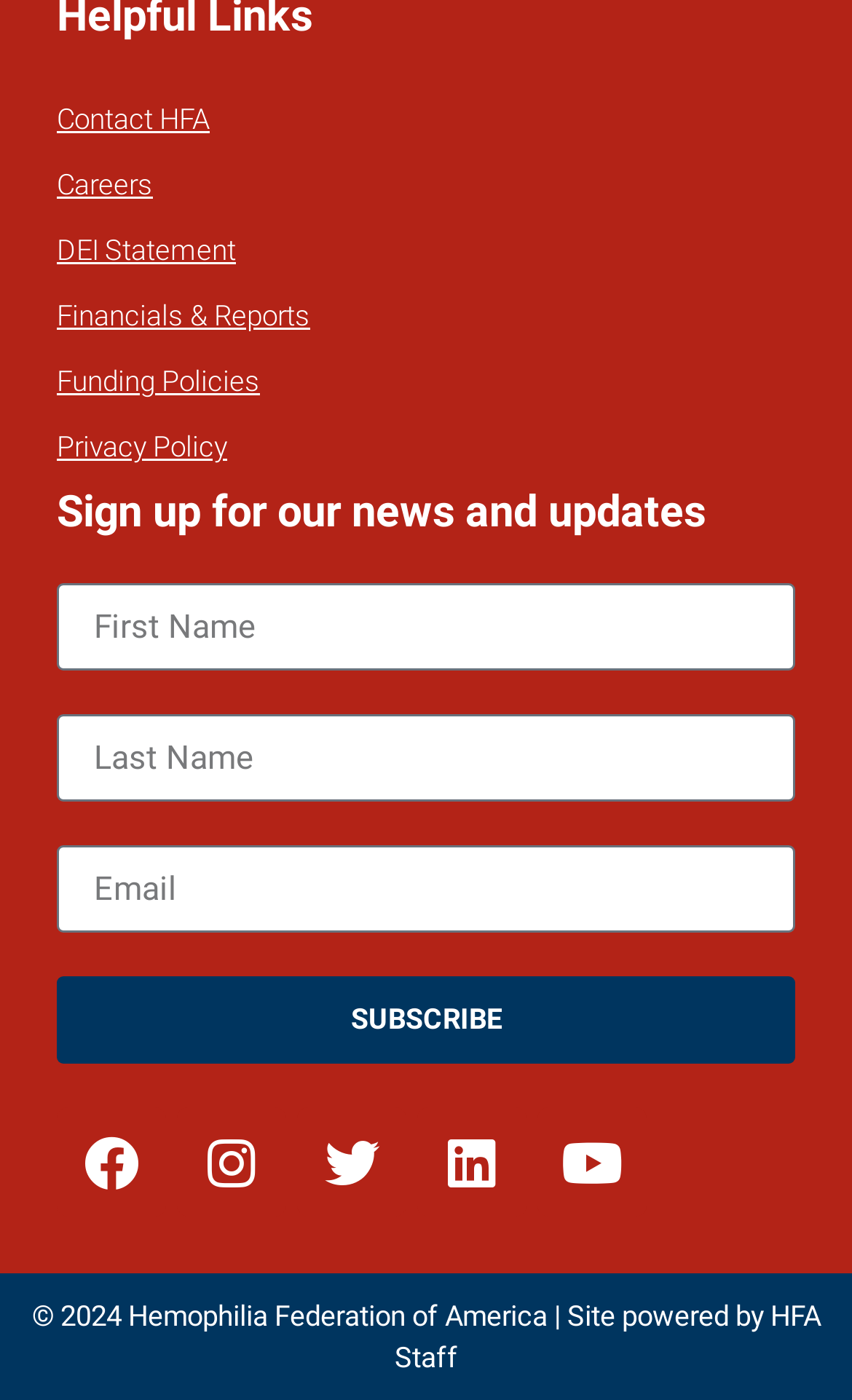What is the organization behind the webpage?
Offer a detailed and full explanation in response to the question.

The webpage contains a copyright notice that mentions 'Hemophilia Federation of America', indicating that the organization behind the webpage is the Hemophilia Federation of America.